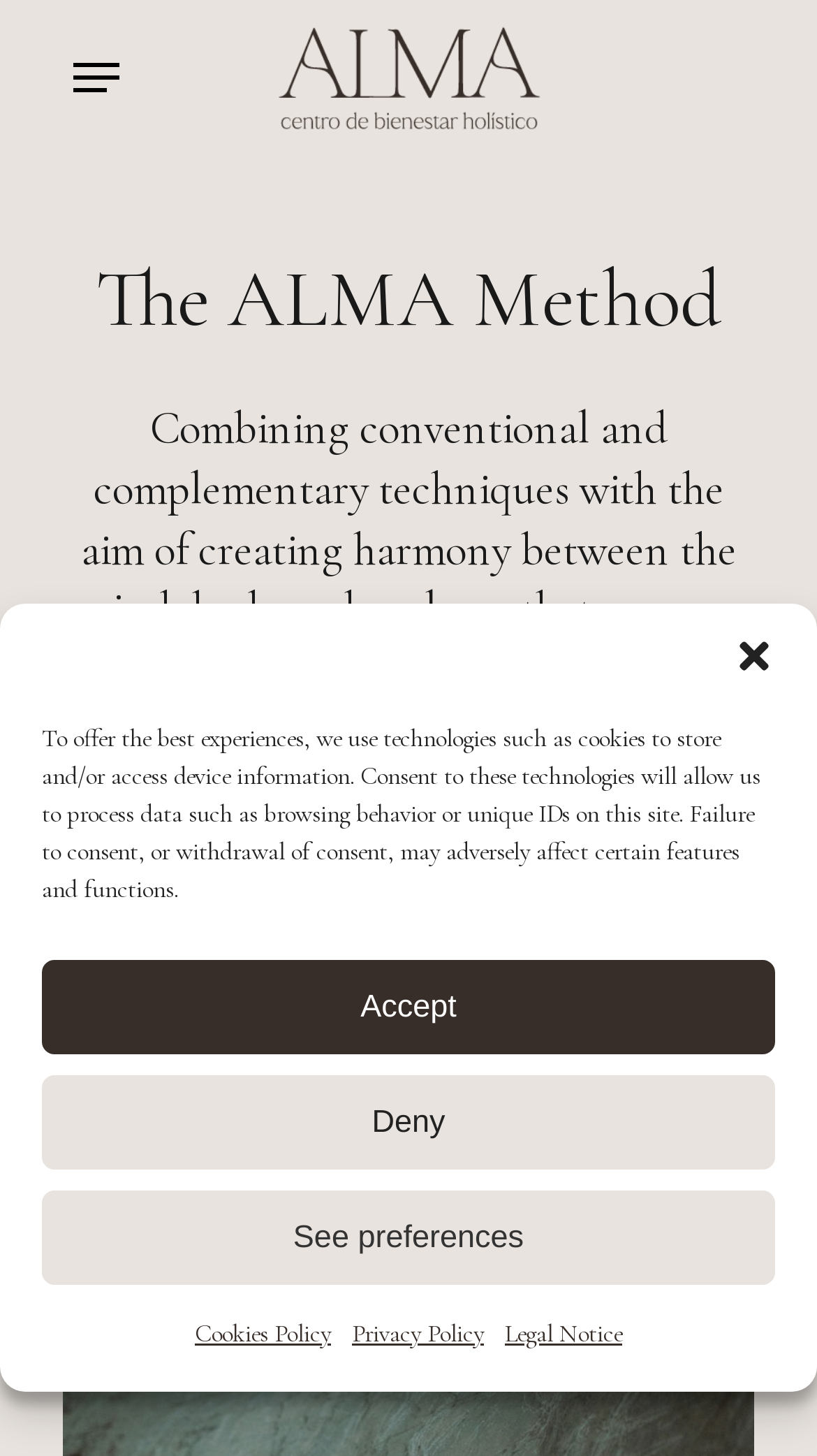Could you specify the bounding box coordinates for the clickable section to complete the following instruction: "Click the navigation menu"?

[0.09, 0.039, 0.146, 0.068]